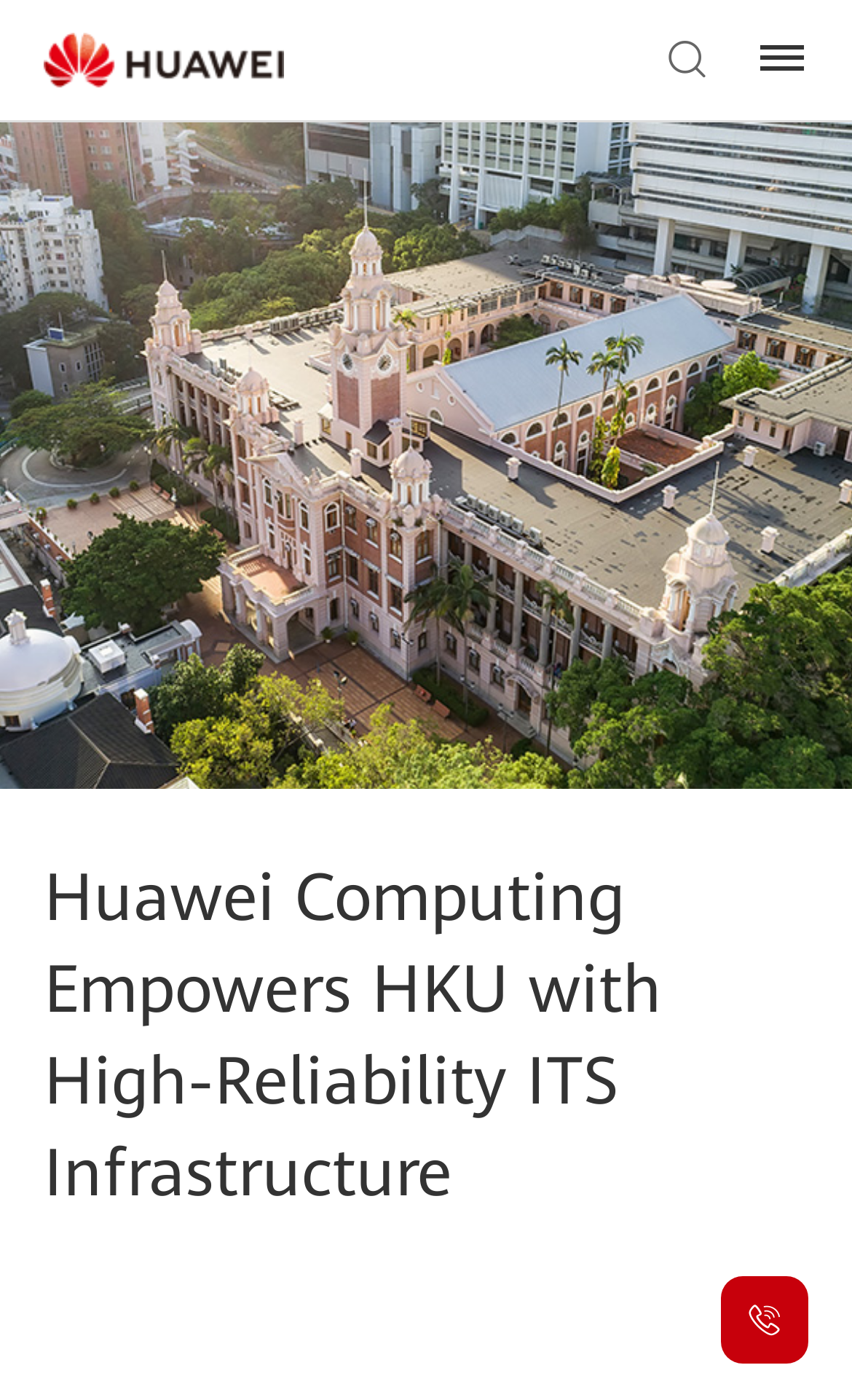Please determine the bounding box of the UI element that matches this description: parent_node: Products and Solutions title="Huawei". The coordinates should be given as (top-left x, top-left y, bottom-right x, bottom-right y), with all values between 0 and 1.

[0.051, 0.024, 0.333, 0.062]